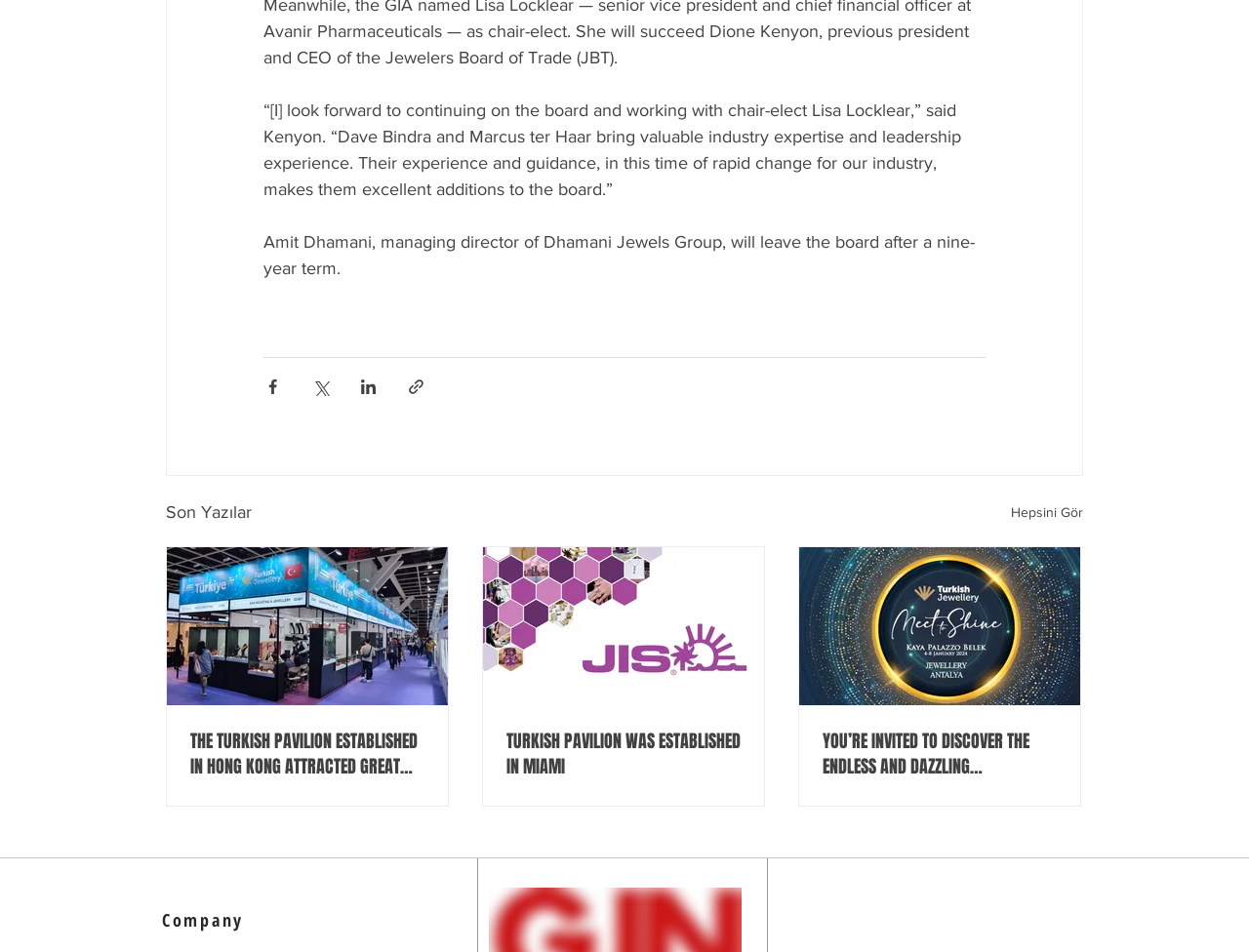Pinpoint the bounding box coordinates of the clickable element needed to complete the instruction: "Share via Facebook". The coordinates should be provided as four float numbers between 0 and 1: [left, top, right, bottom].

[0.211, 0.397, 0.226, 0.416]